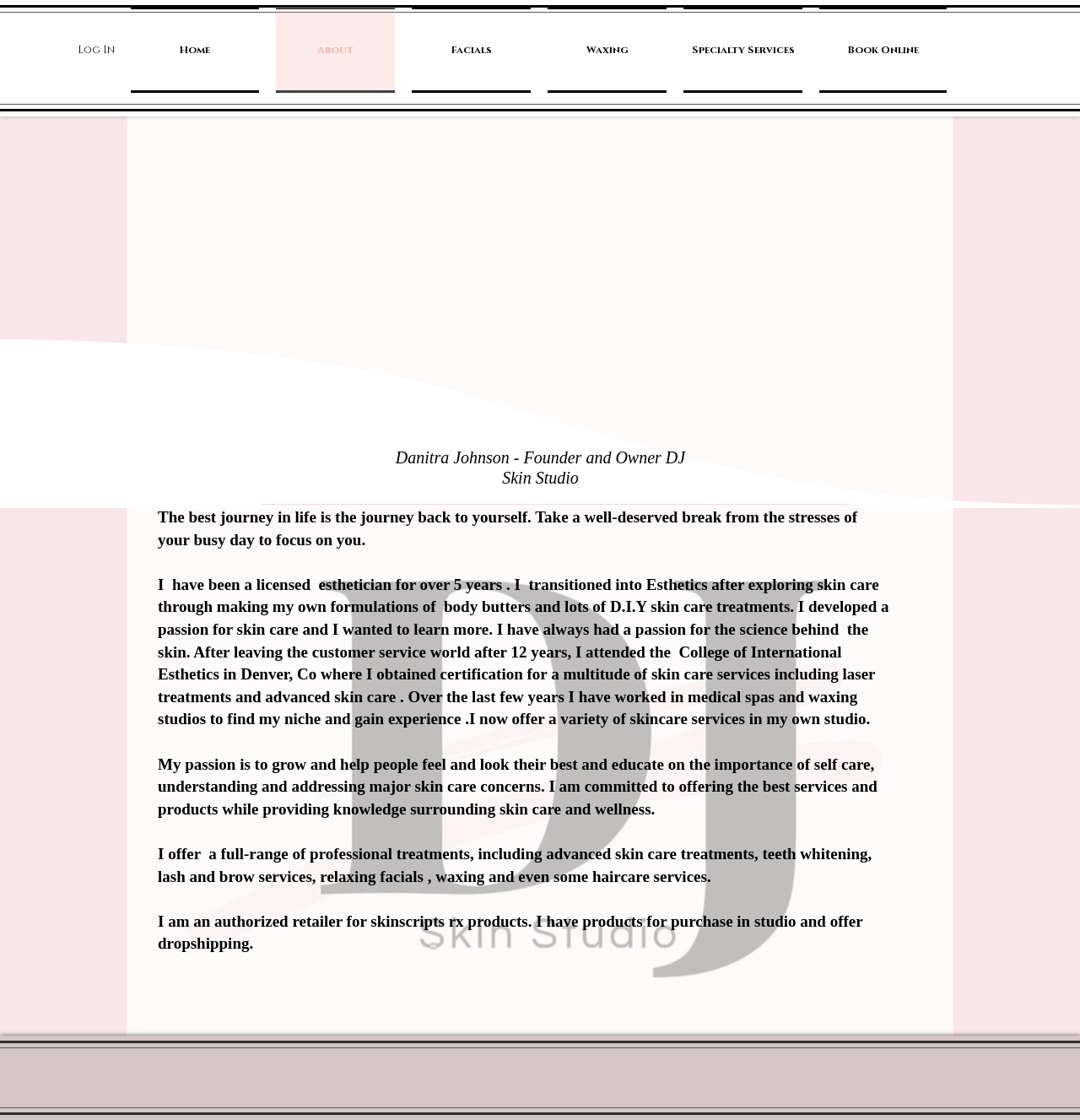Locate the UI element described as follows: "Book Online". Return the bounding box coordinates as four float numbers between 0 and 1 in the order [left, top, right, bottom].

[0.751, 0.006, 0.877, 0.083]